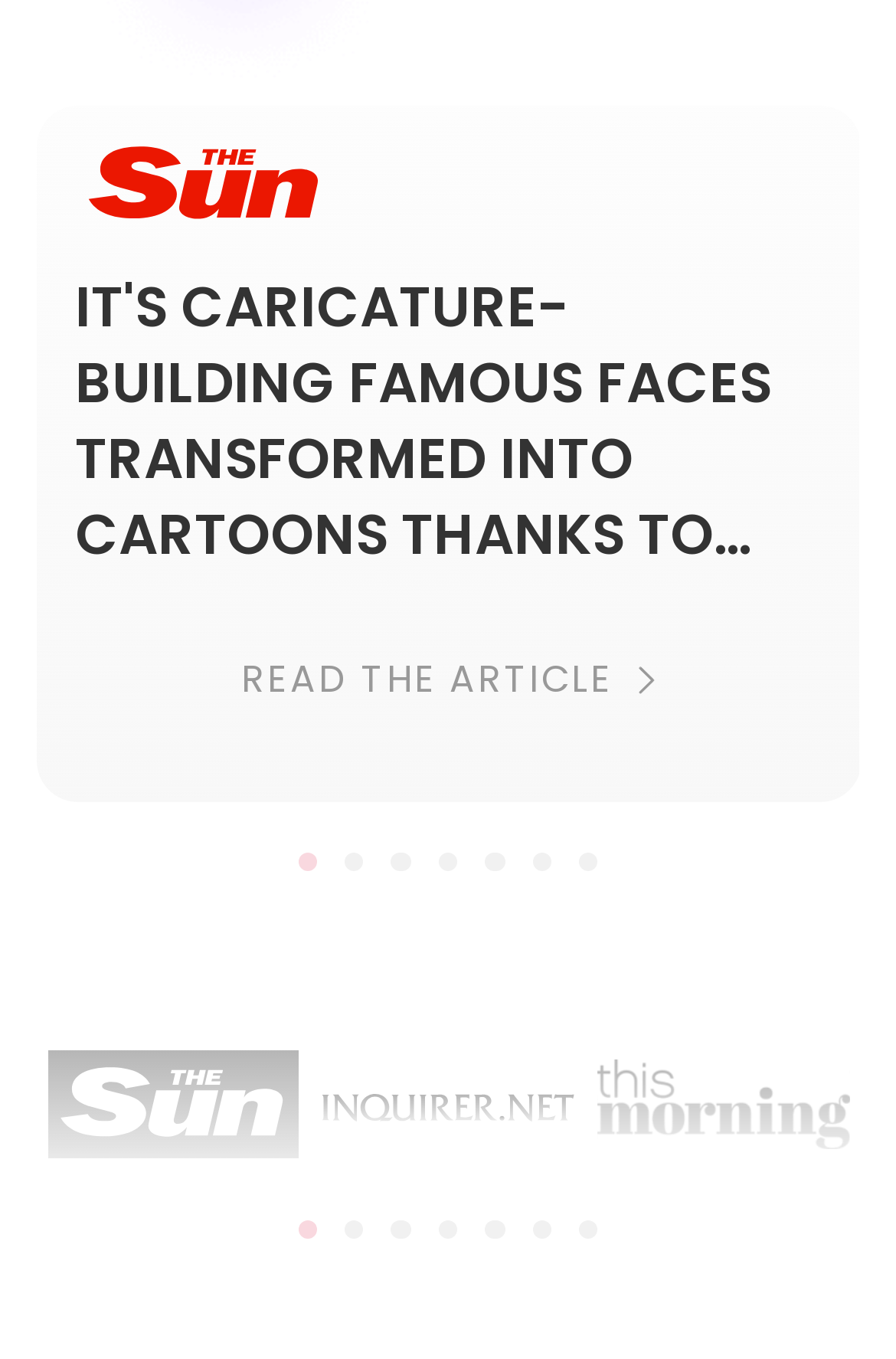Look at the image and give a detailed response to the following question: What is the main content of the page?

The presence of multiple buttons for navigating through slides, as well as the lack of other prominent content, suggests that the main content of the page is a slideshow or presentation.